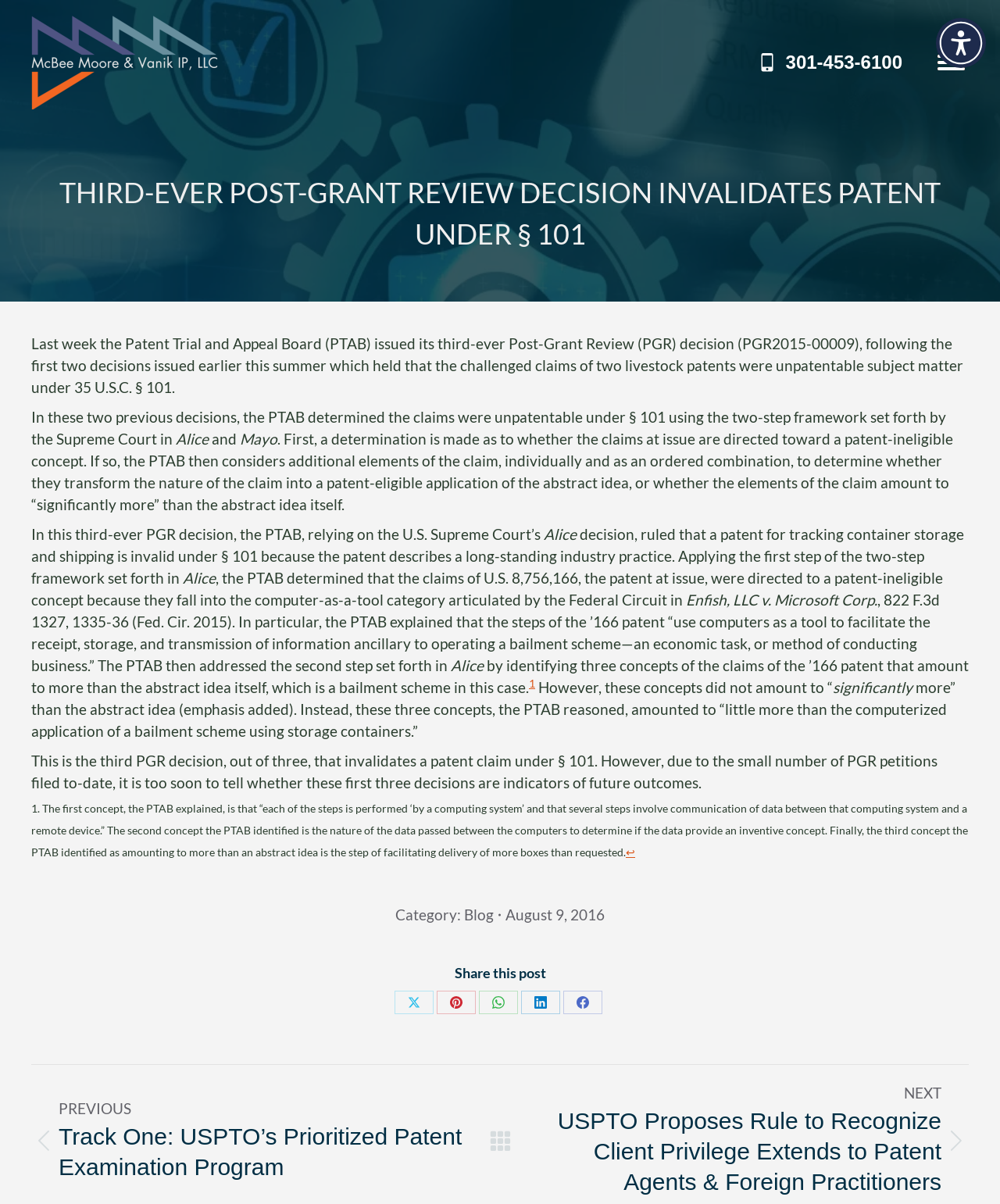How many social media sharing links are there?
Using the image as a reference, give a one-word or short phrase answer.

5